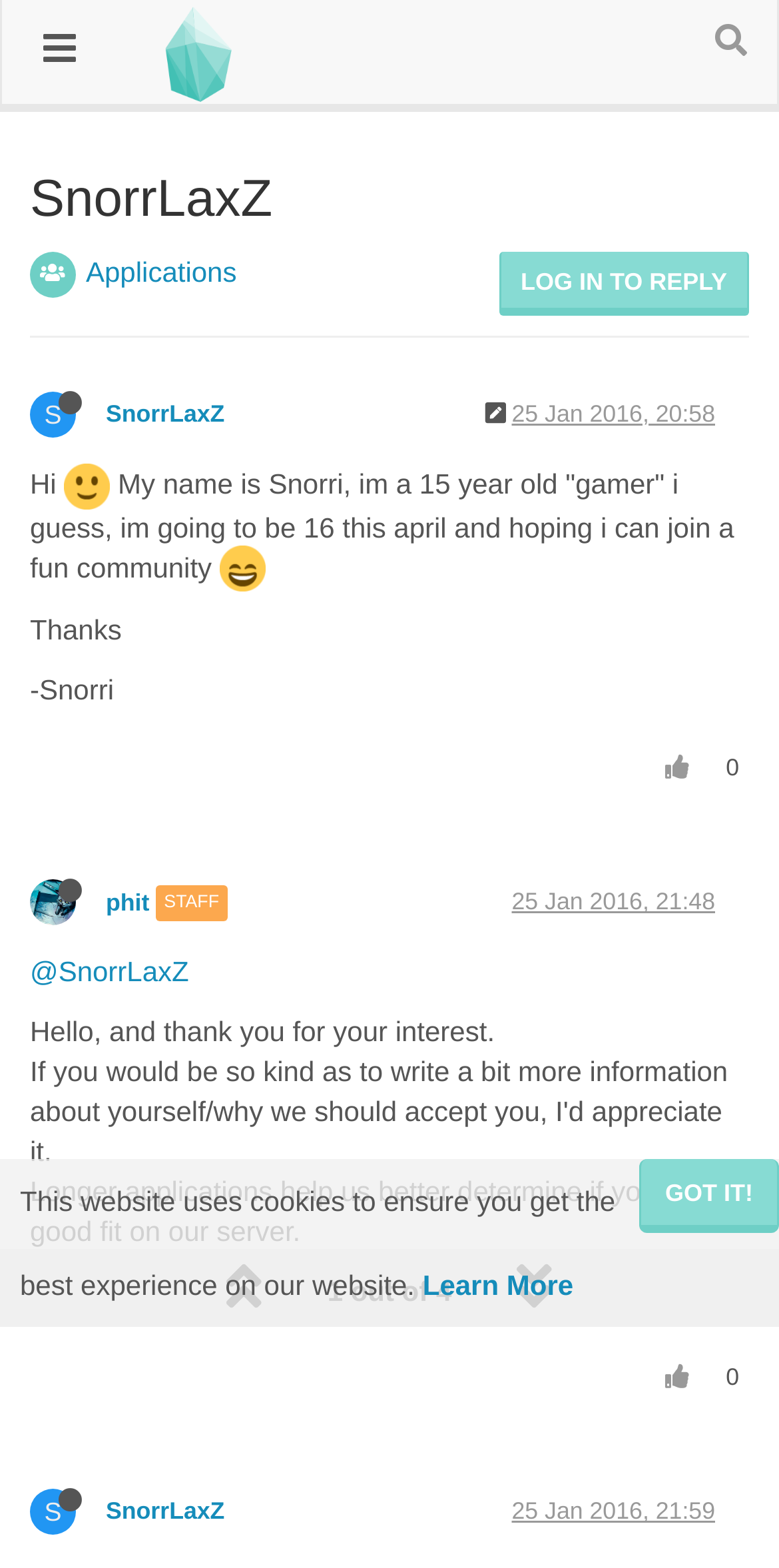Kindly determine the bounding box coordinates of the area that needs to be clicked to fulfill this instruction: "follow the last link".

None